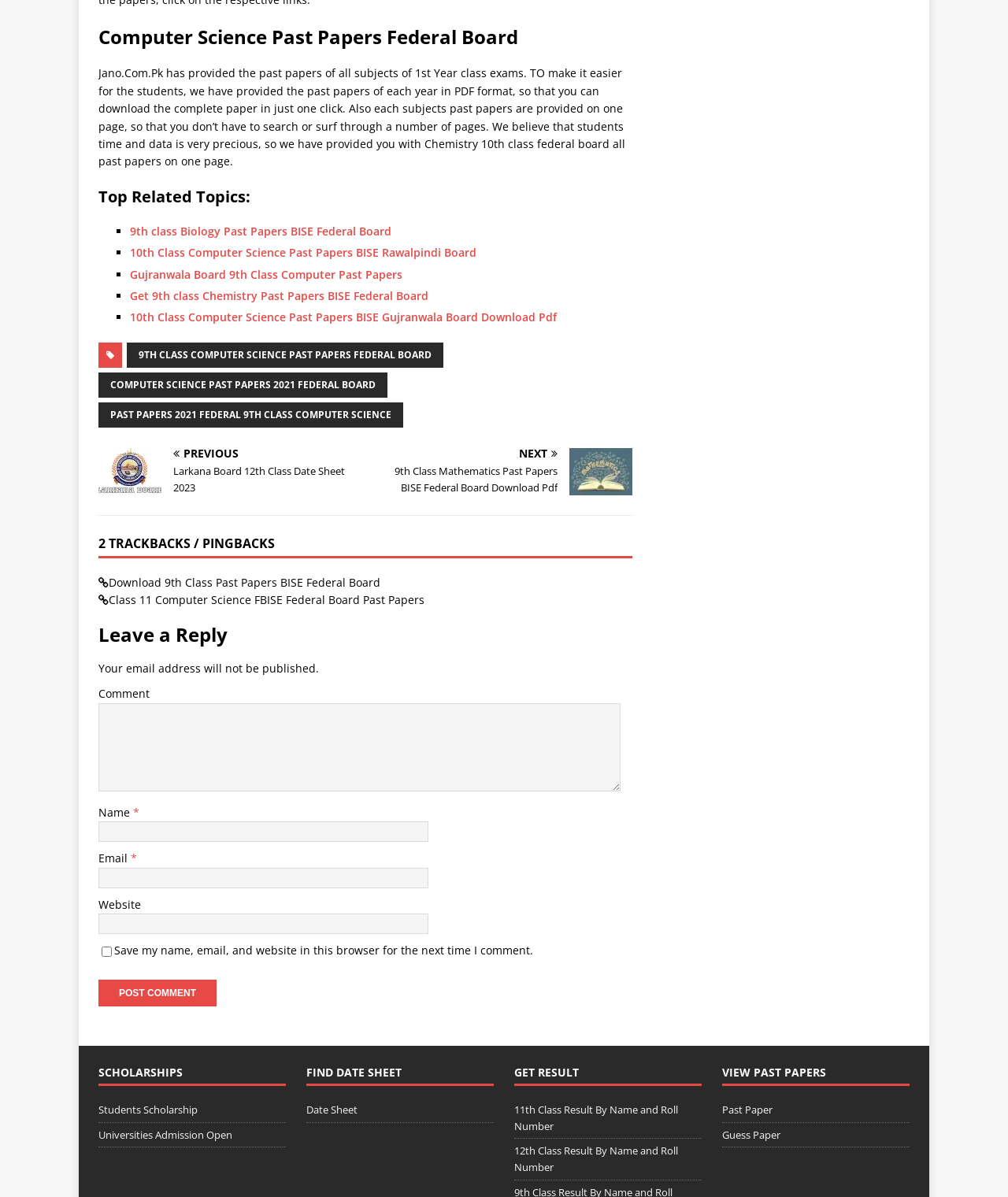What is the purpose of the webpage?
Using the information presented in the image, please offer a detailed response to the question.

The webpage aims to provide past papers of various subjects, including Computer Science, Biology, and Chemistry, for students of 1st Year class exams. The webpage is designed to make it easy for students to access and download past papers, saving their time and data.